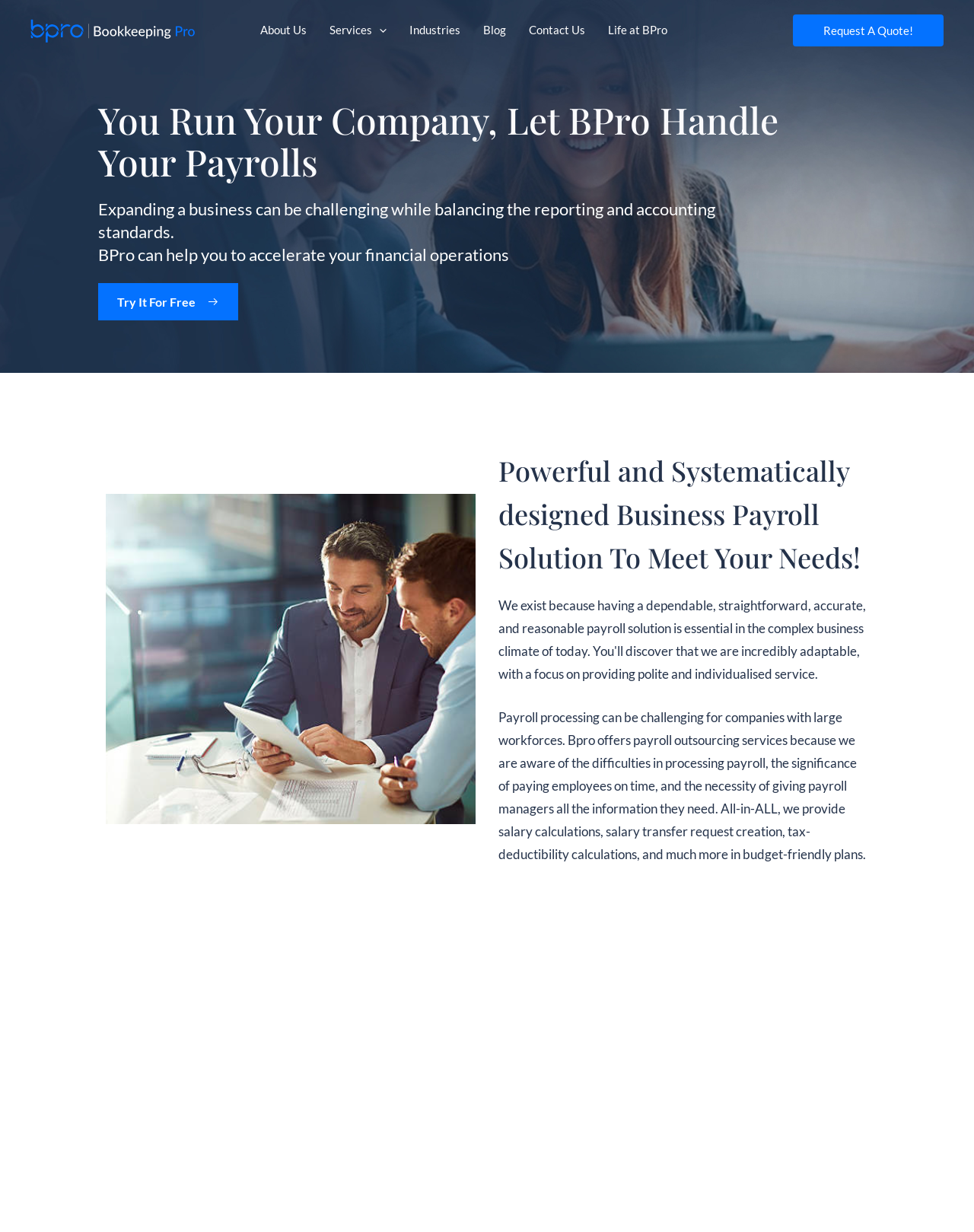Identify the bounding box coordinates of the specific part of the webpage to click to complete this instruction: "Try it for free".

[0.1, 0.23, 0.244, 0.26]